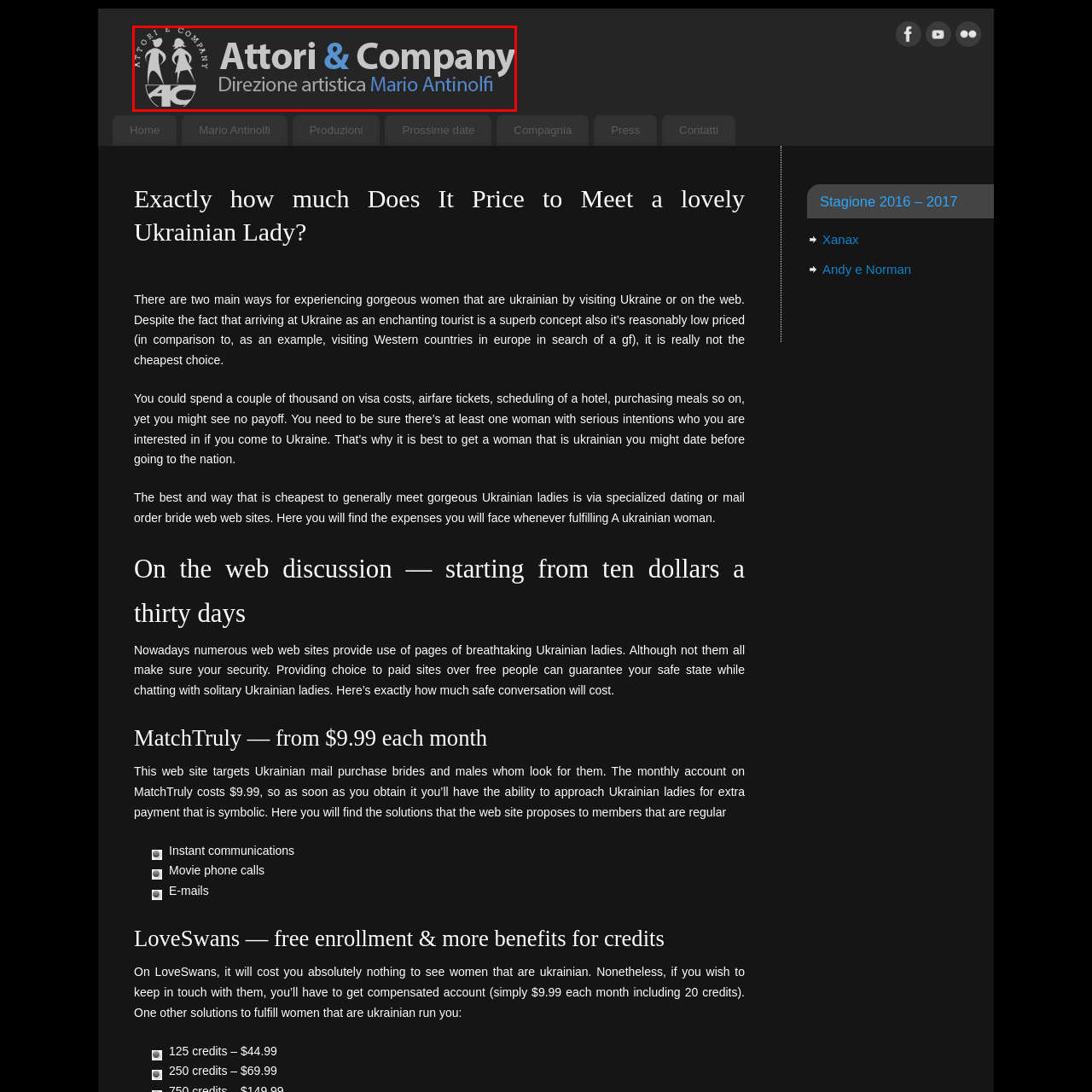Direct your gaze to the image circumscribed by the red boundary and deliver a thorough answer to the following question, drawing from the image's details: 
Who is the artistic director of the company?

The phrase 'Direzione artistica Mario Antinolfi' below the logo indicates that Mario Antinolfi is the artistic director of the company, highlighting his leadership and creative vision.